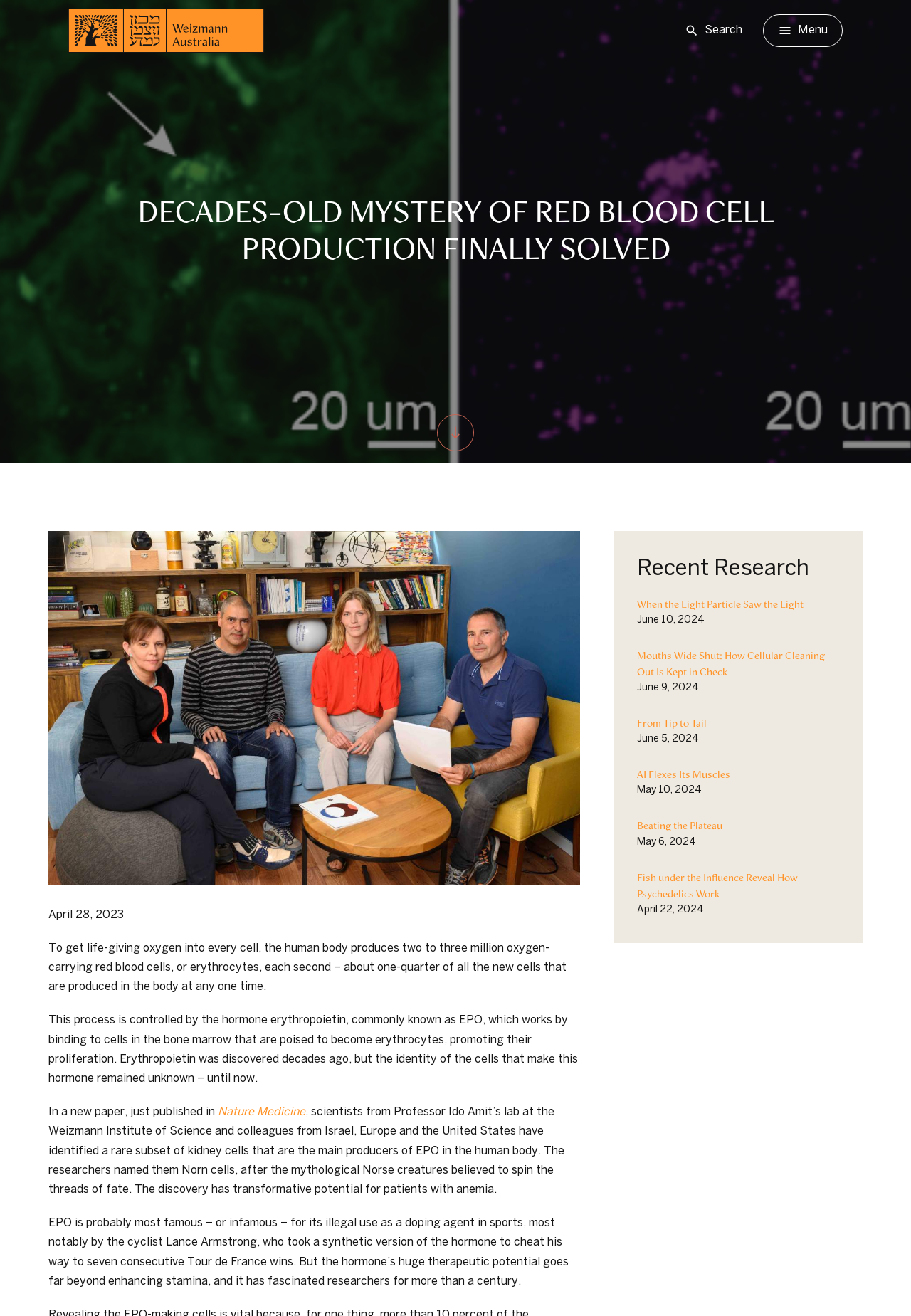Identify and generate the primary title of the webpage.

DECADES-OLD MYSTERY OF RED BLOOD CELL PRODUCTION FINALLY SOLVED